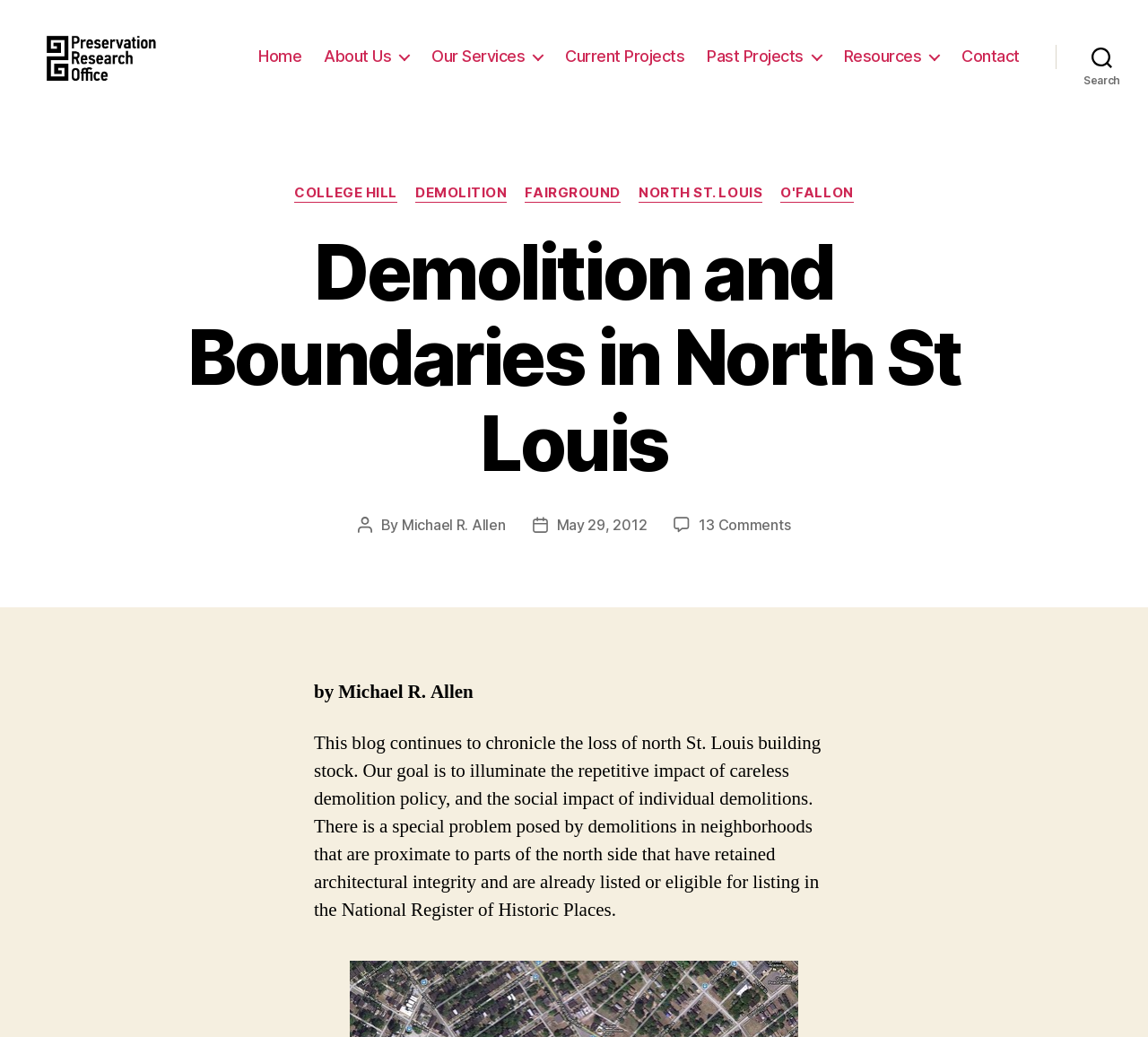Use a single word or phrase to answer the following:
What is the date of the blog post?

May 29, 2012